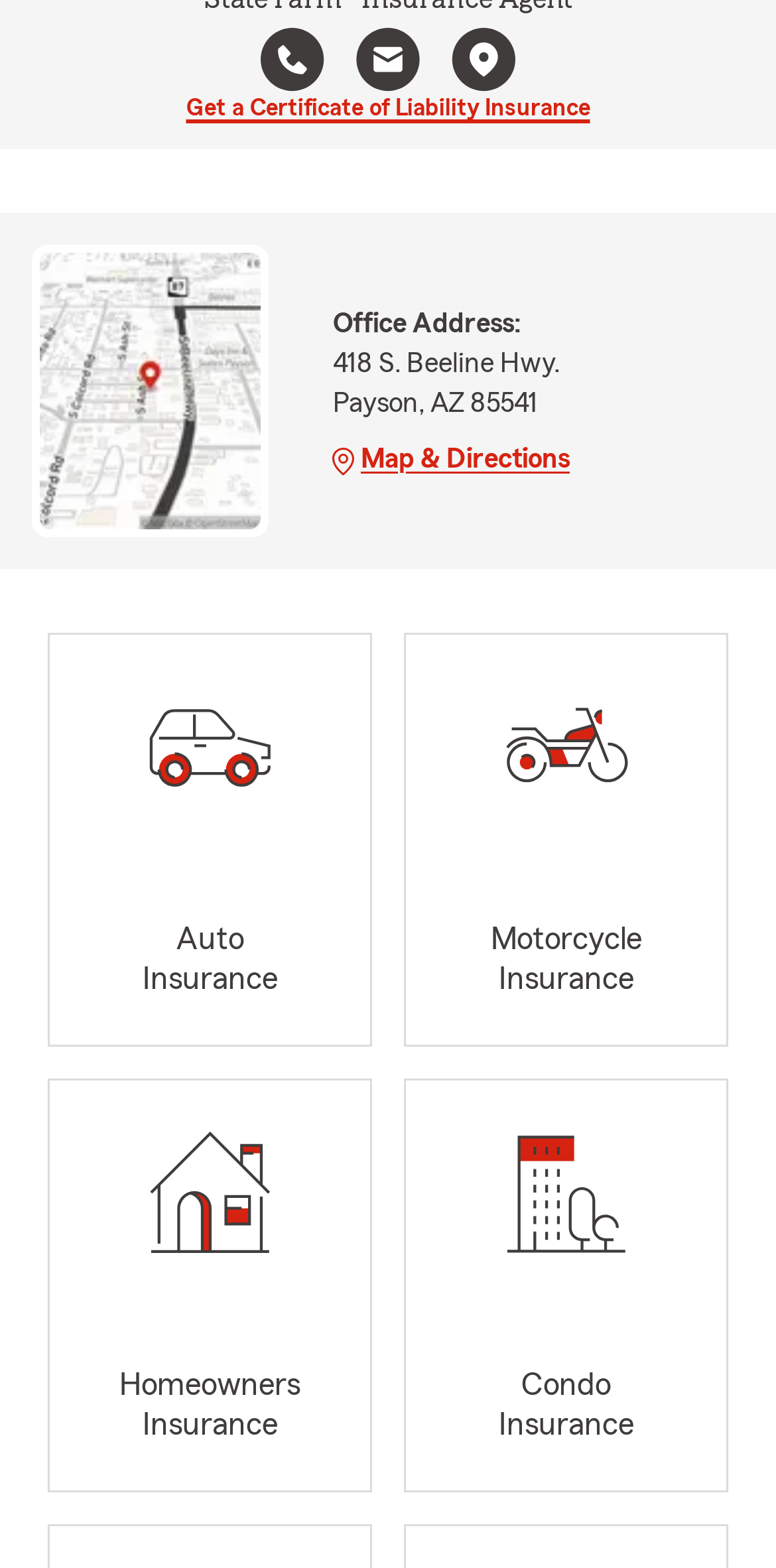Based on the image, please elaborate on the answer to the following question:
What is the address of the office?

The office address is located in the middle of the webpage, inside two static text elements. The first element contains the street address '418 S. Beeline Hwy.' and the second element contains the city, state, and zip code 'Payson, AZ 85541'.